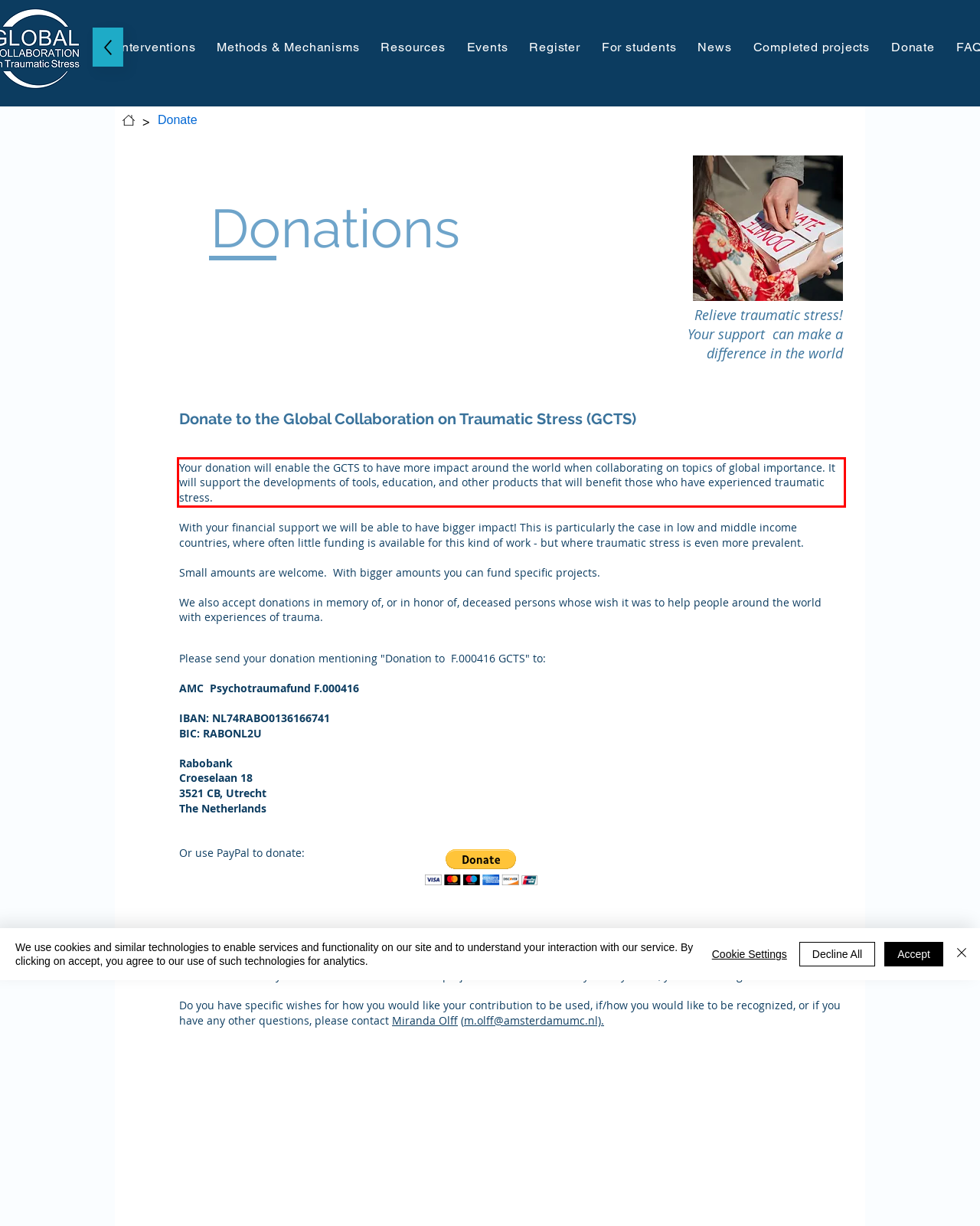Please look at the webpage screenshot and extract the text enclosed by the red bounding box.

Your donation will enable the GCTS to have more impact around the world when collaborating on topics of global importance. It will support the developments of tools, education, and other products that will benefit those who have experienced traumatic stress.